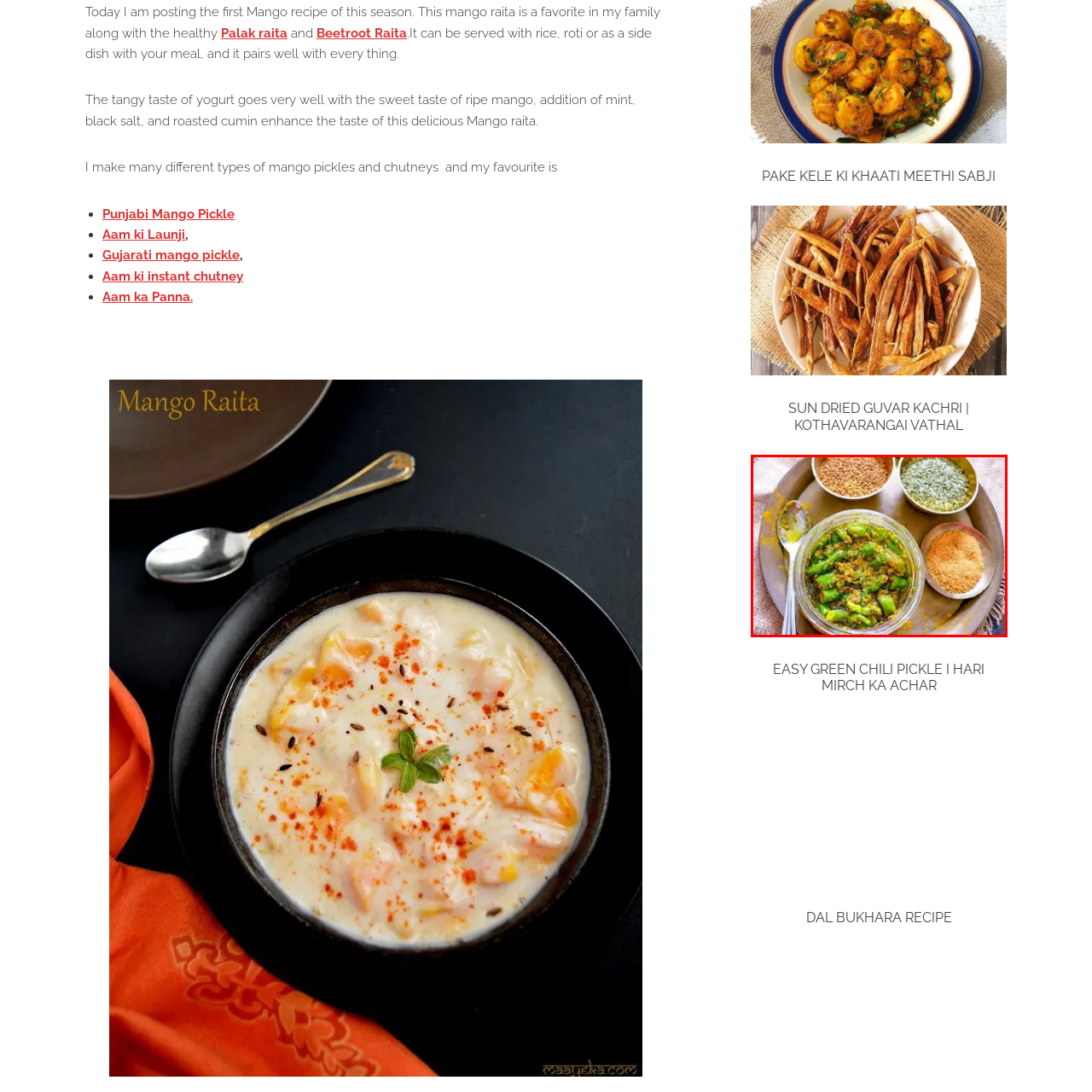What is the purpose of the spoon? Study the image bordered by the red bounding box and answer briefly using a single word or a phrase.

To serve or enjoy